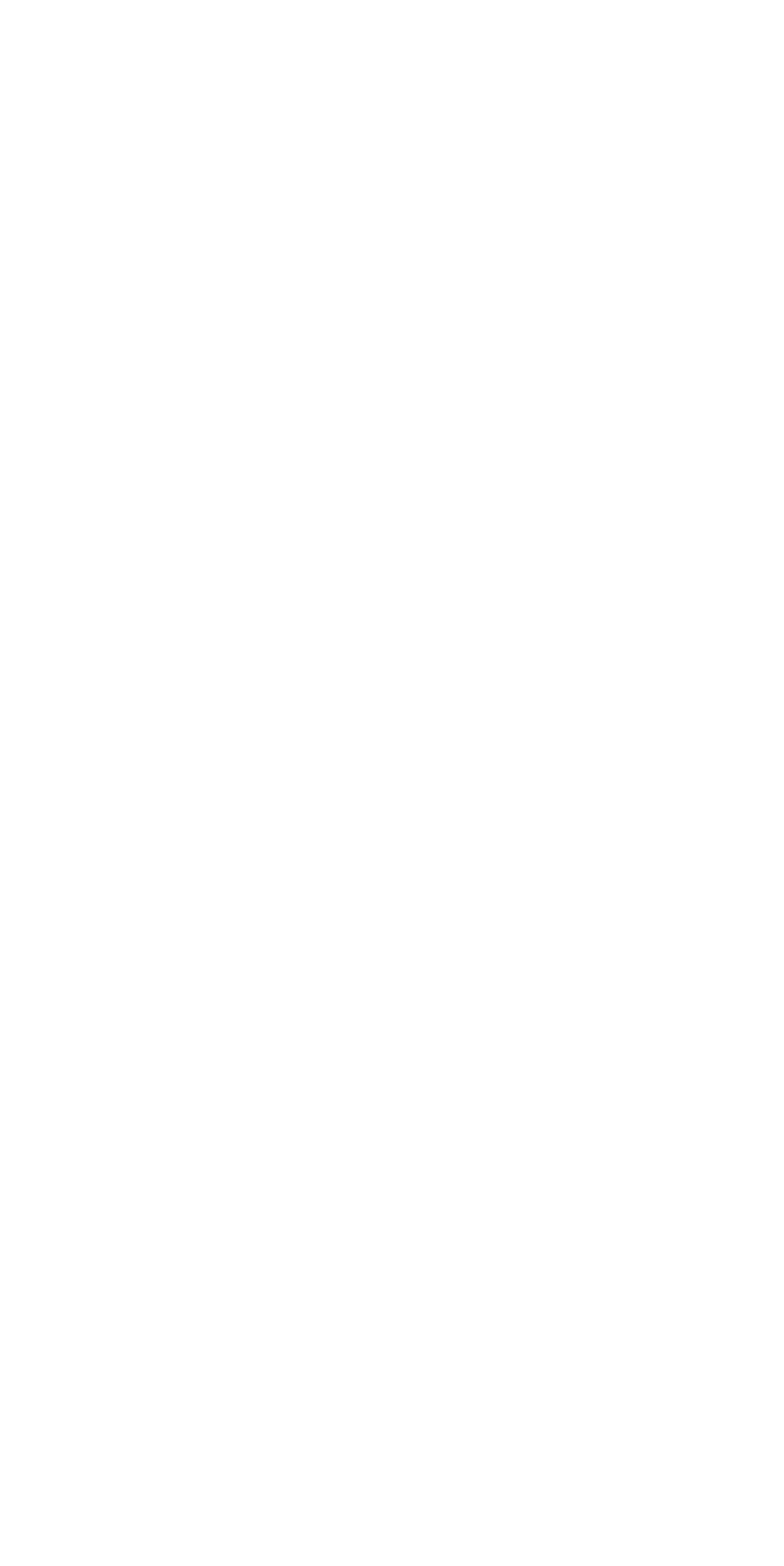Please identify the bounding box coordinates of the element I need to click to follow this instruction: "Follow on Instagram".

[0.3, 0.294, 0.713, 0.339]